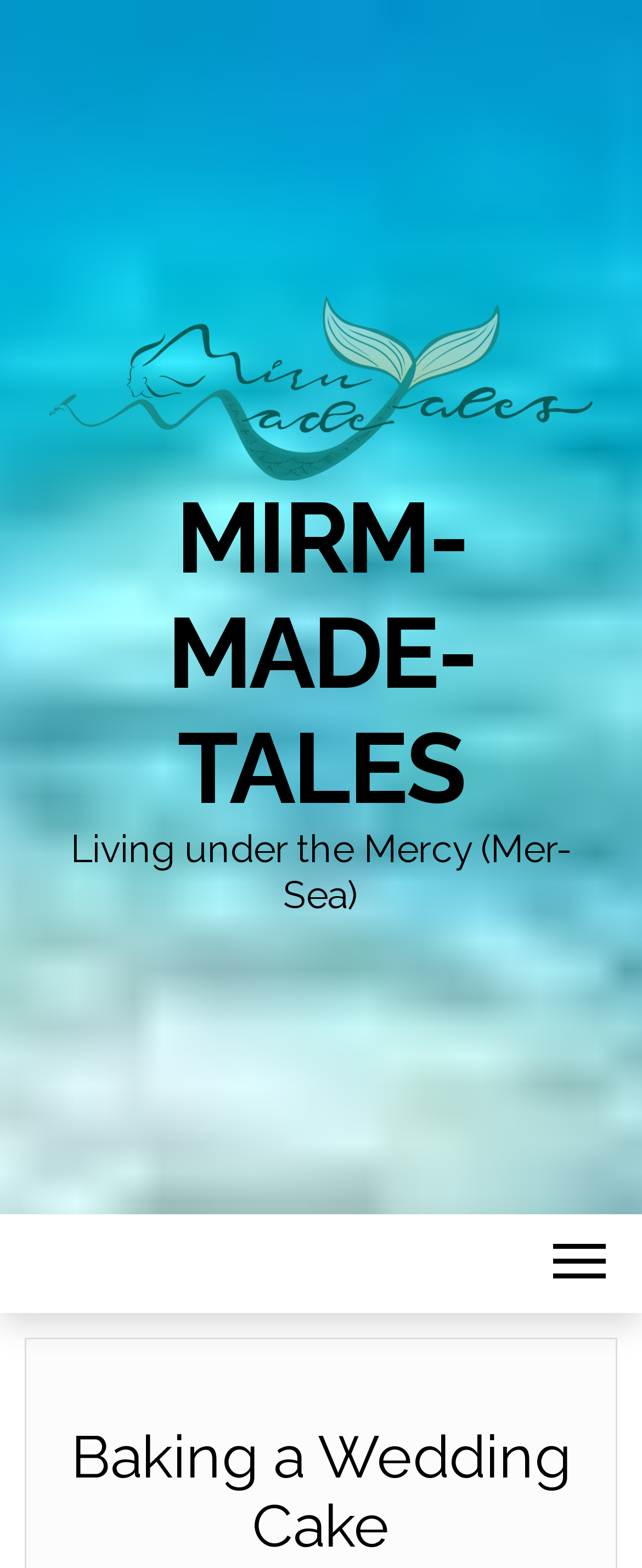Please find and give the text of the main heading on the webpage.

Baking a Wedding Cake